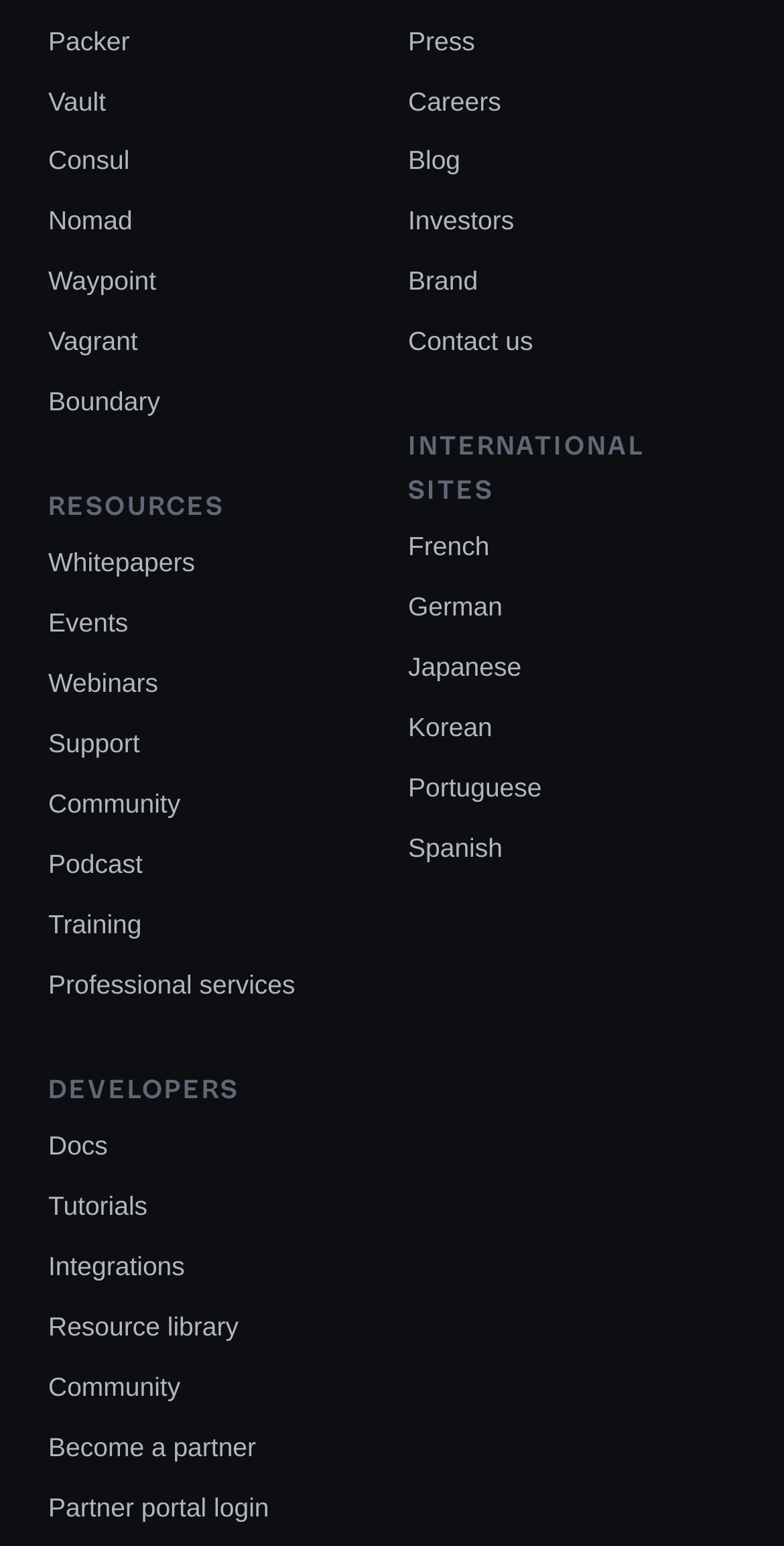By analyzing the image, answer the following question with a detailed response: What is the last link under 'Developers'?

The last link under the 'Developers' section is 'Partner portal login'. This section is located below the 'Resources' section and contains links to 'Docs', 'Tutorials', and other developer-related resources.